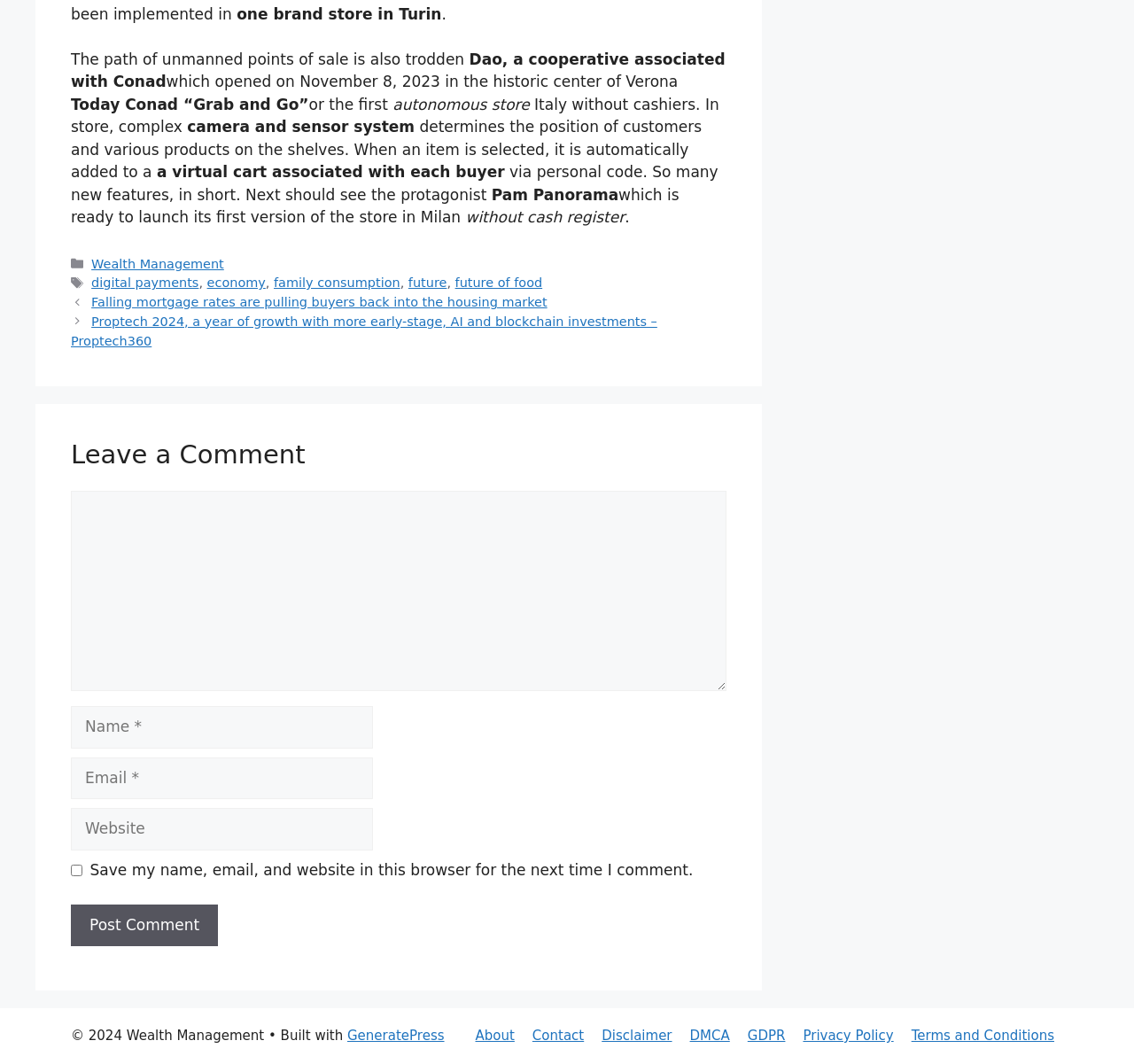Please specify the bounding box coordinates of the element that should be clicked to execute the given instruction: 'Go to Page 2'. Ensure the coordinates are four float numbers between 0 and 1, expressed as [left, top, right, bottom].

None